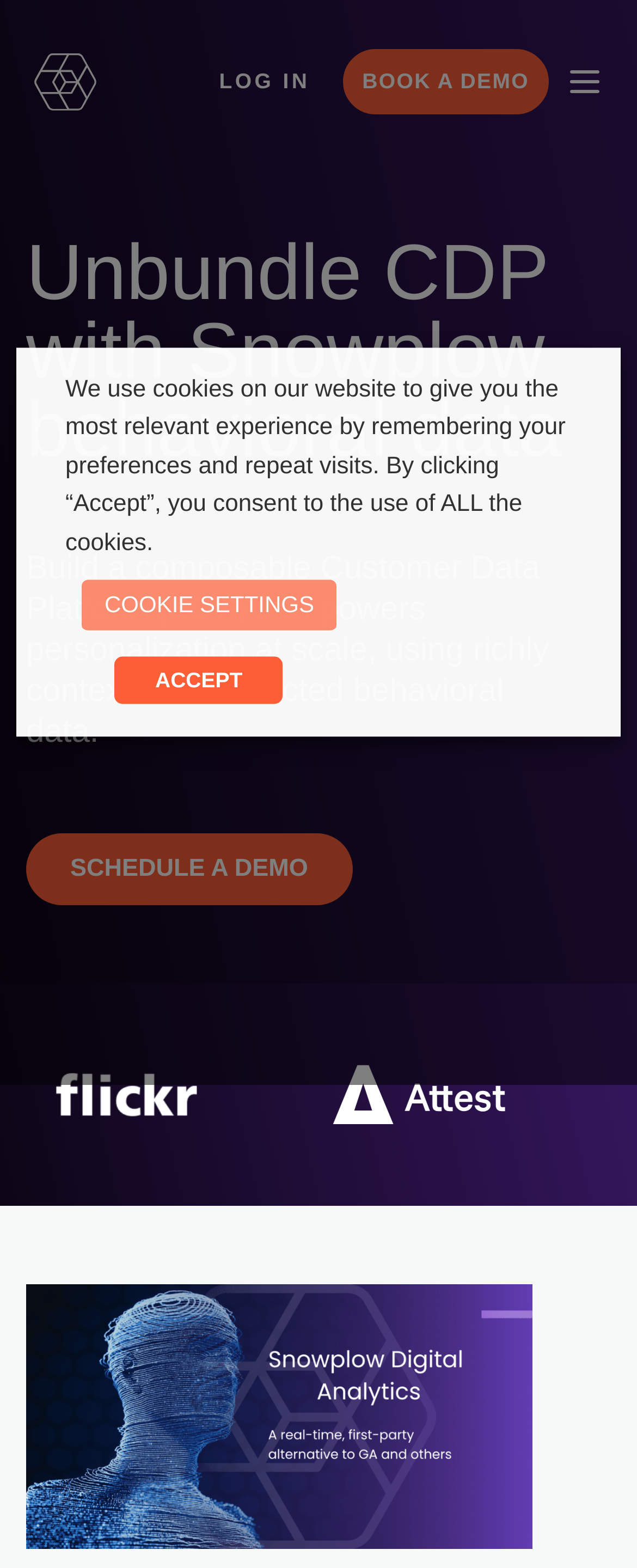Give a one-word or one-phrase response to the question:
How many buttons are in the cookie consent dialog?

2